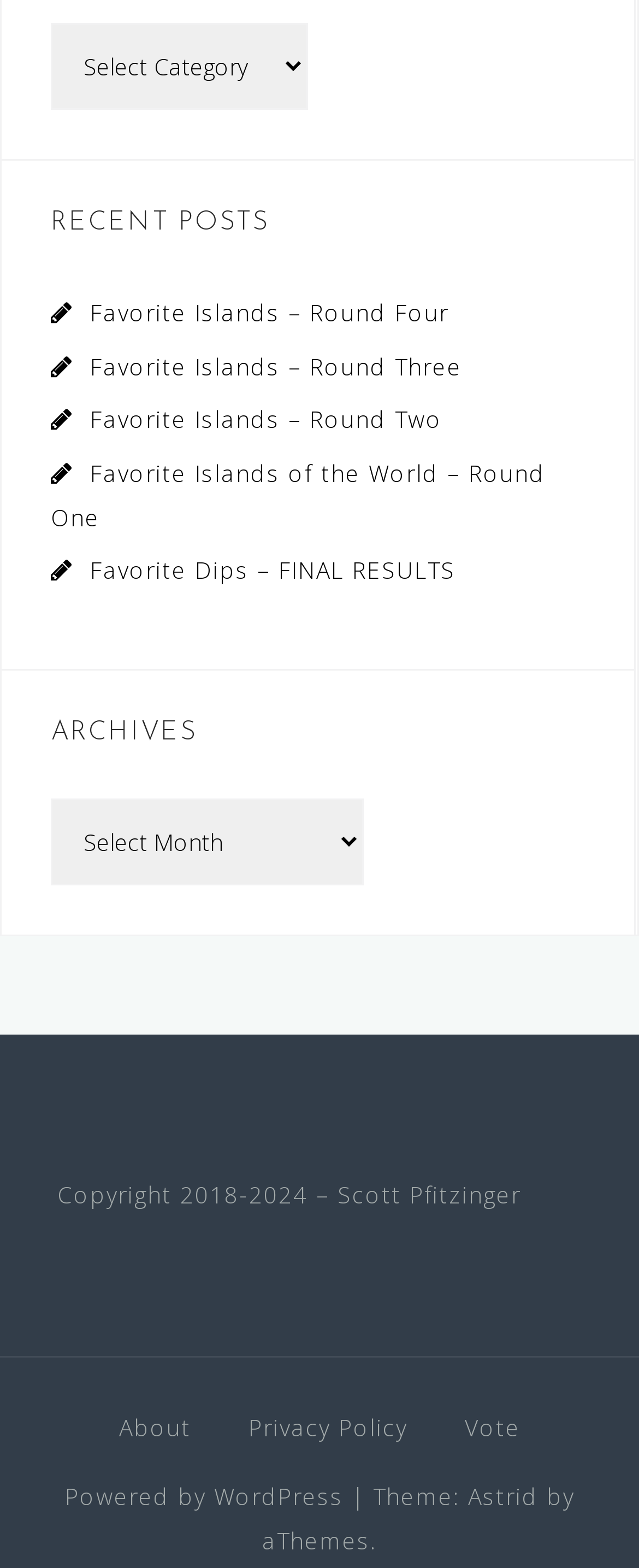Please reply with a single word or brief phrase to the question: 
What is the category of the posts?

Categories